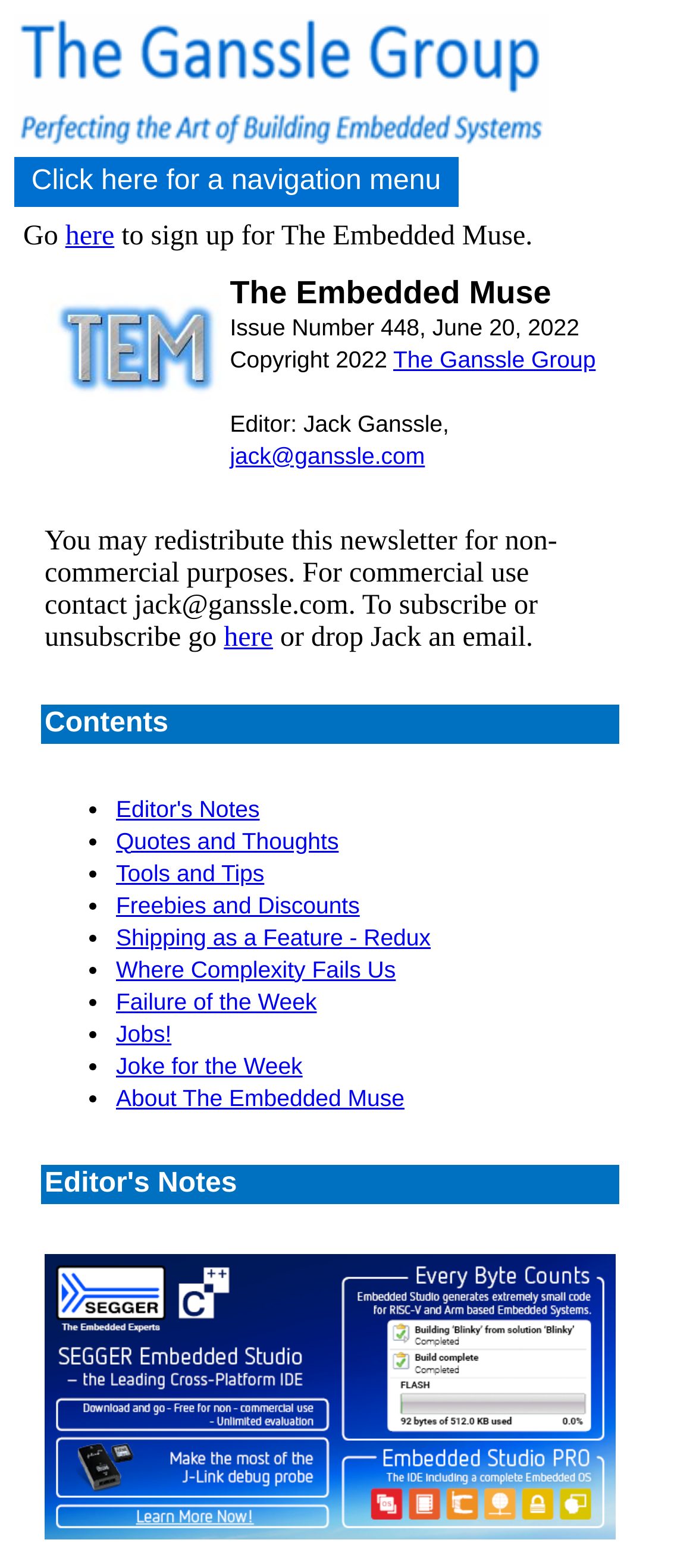Using the element description: "jack@ganssle.com", determine the bounding box coordinates for the specified UI element. The coordinates should be four float numbers between 0 and 1, [left, top, right, bottom].

[0.33, 0.282, 0.61, 0.299]